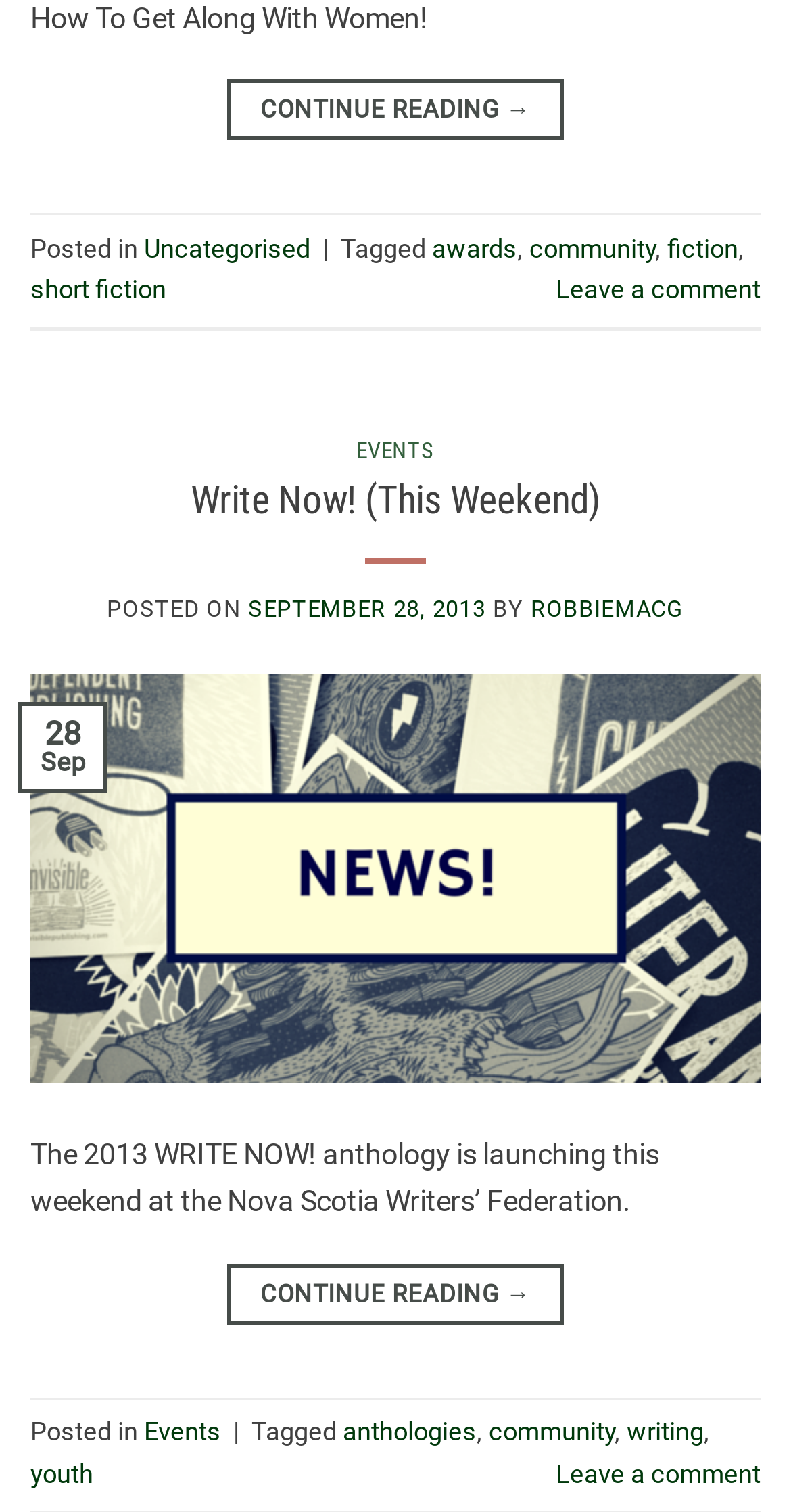Identify the bounding box for the described UI element. Provide the coordinates in (top-left x, top-left y, bottom-right x, bottom-right y) format with values ranging from 0 to 1: Continue reading →

[0.287, 0.052, 0.713, 0.093]